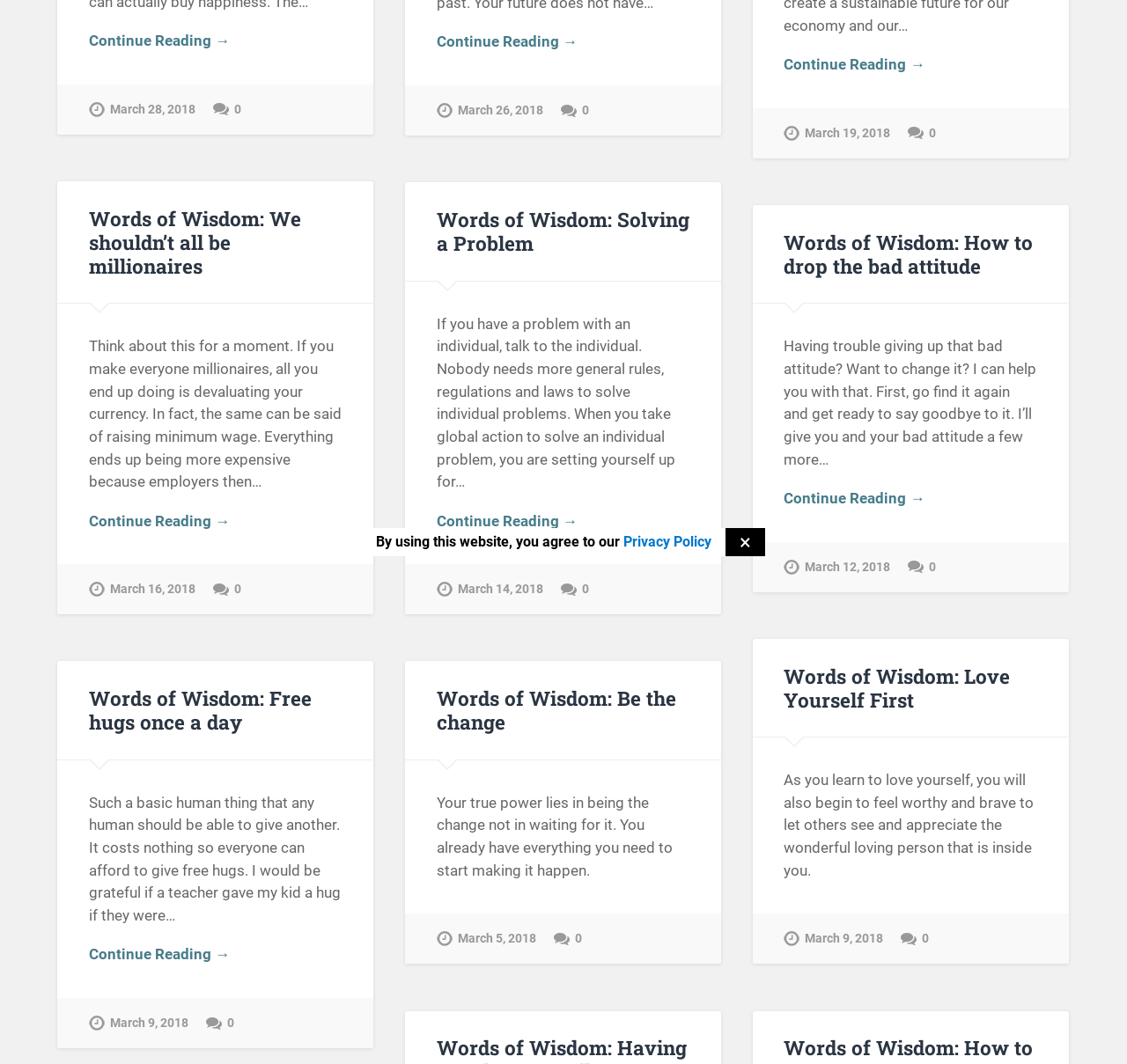Locate the bounding box coordinates of the UI element described by: "March 28, 2018". Provide the coordinates as four float numbers between 0 and 1, formatted as [left, top, right, bottom].

[0.079, 0.079, 0.173, 0.126]